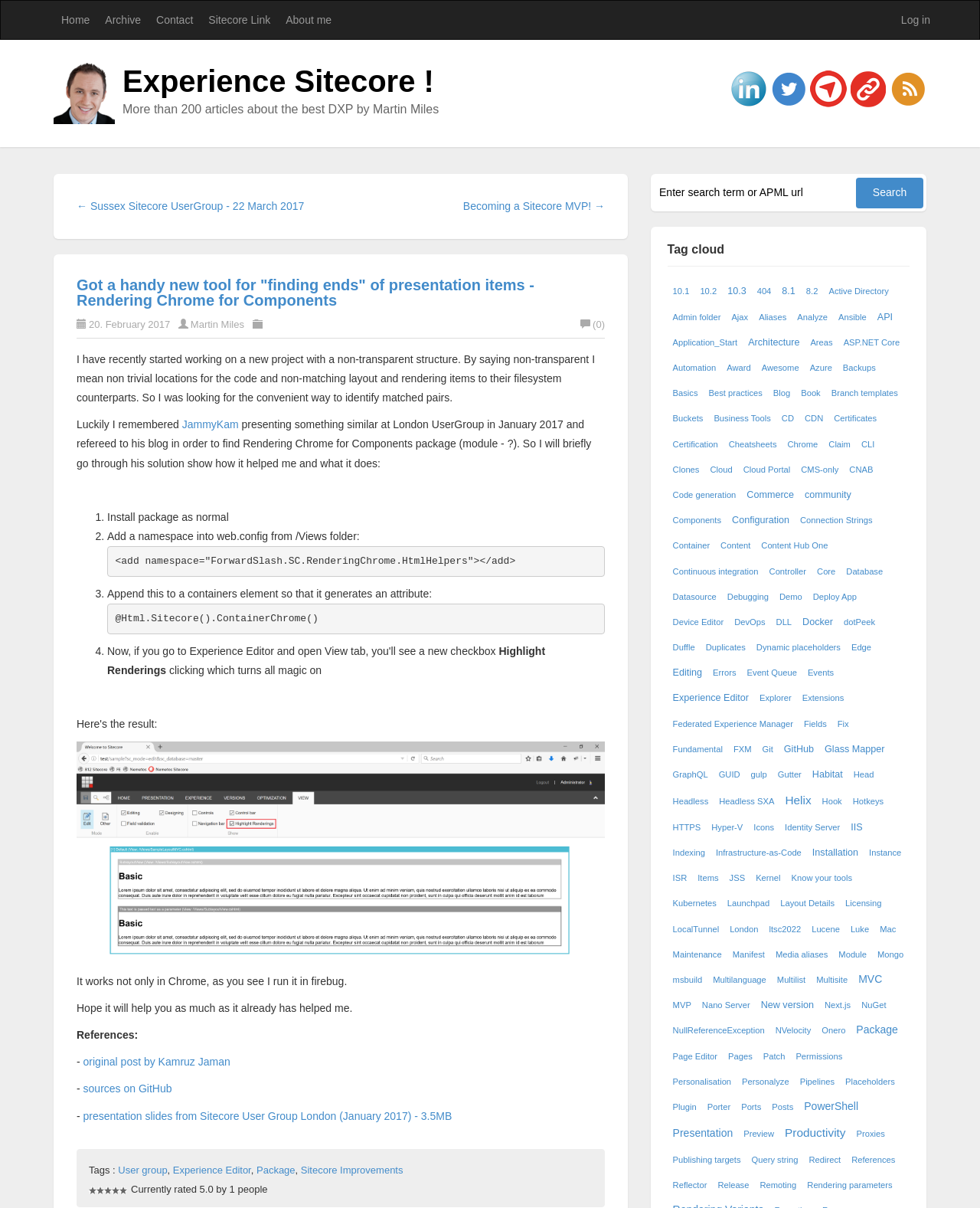How many links are there in the header section?
Based on the screenshot, provide a one-word or short-phrase response.

6